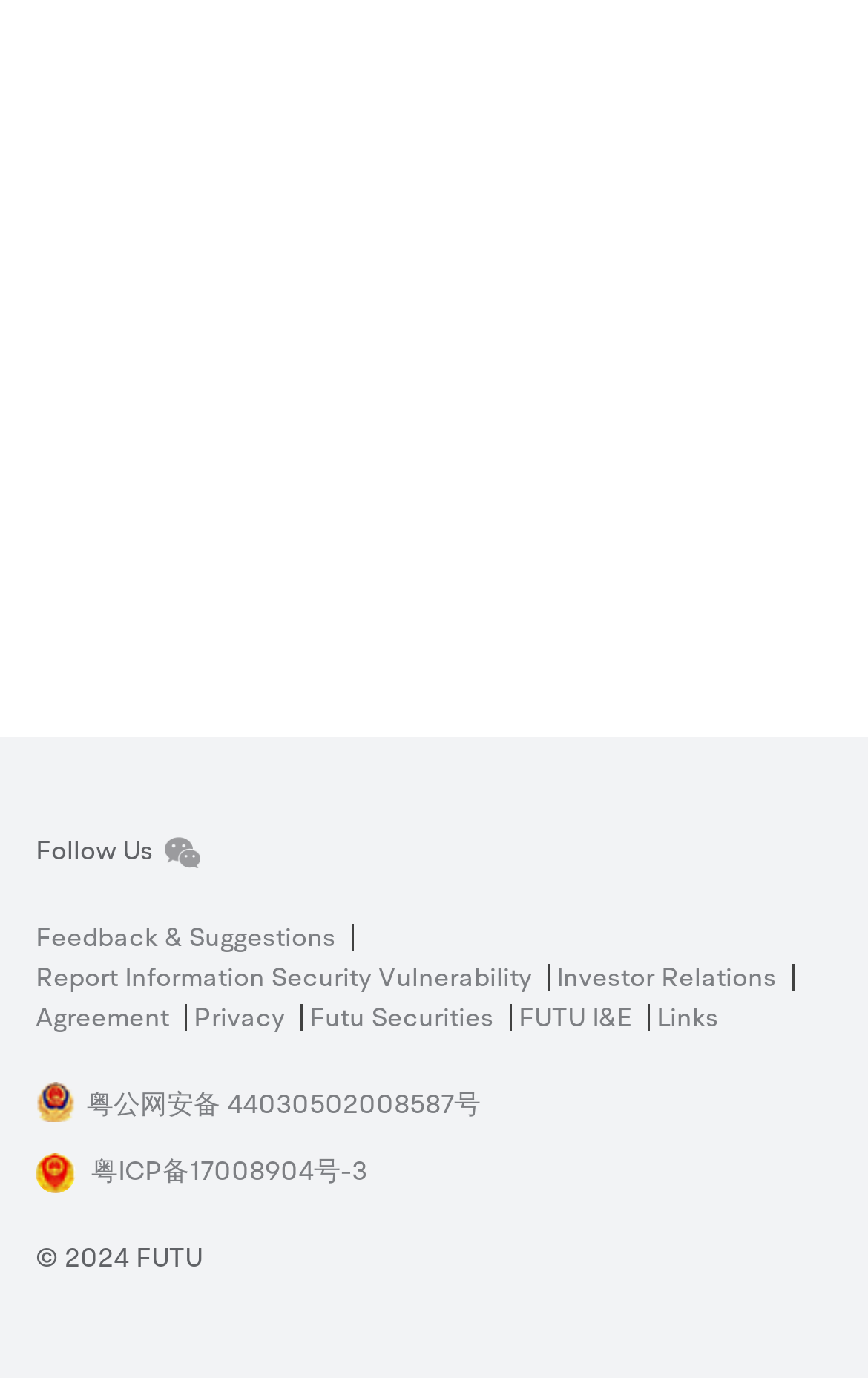Please find the bounding box coordinates of the clickable region needed to complete the following instruction: "Go to Feedback & Suggestions page". The bounding box coordinates must consist of four float numbers between 0 and 1, i.e., [left, top, right, bottom].

[0.041, 0.67, 0.408, 0.69]